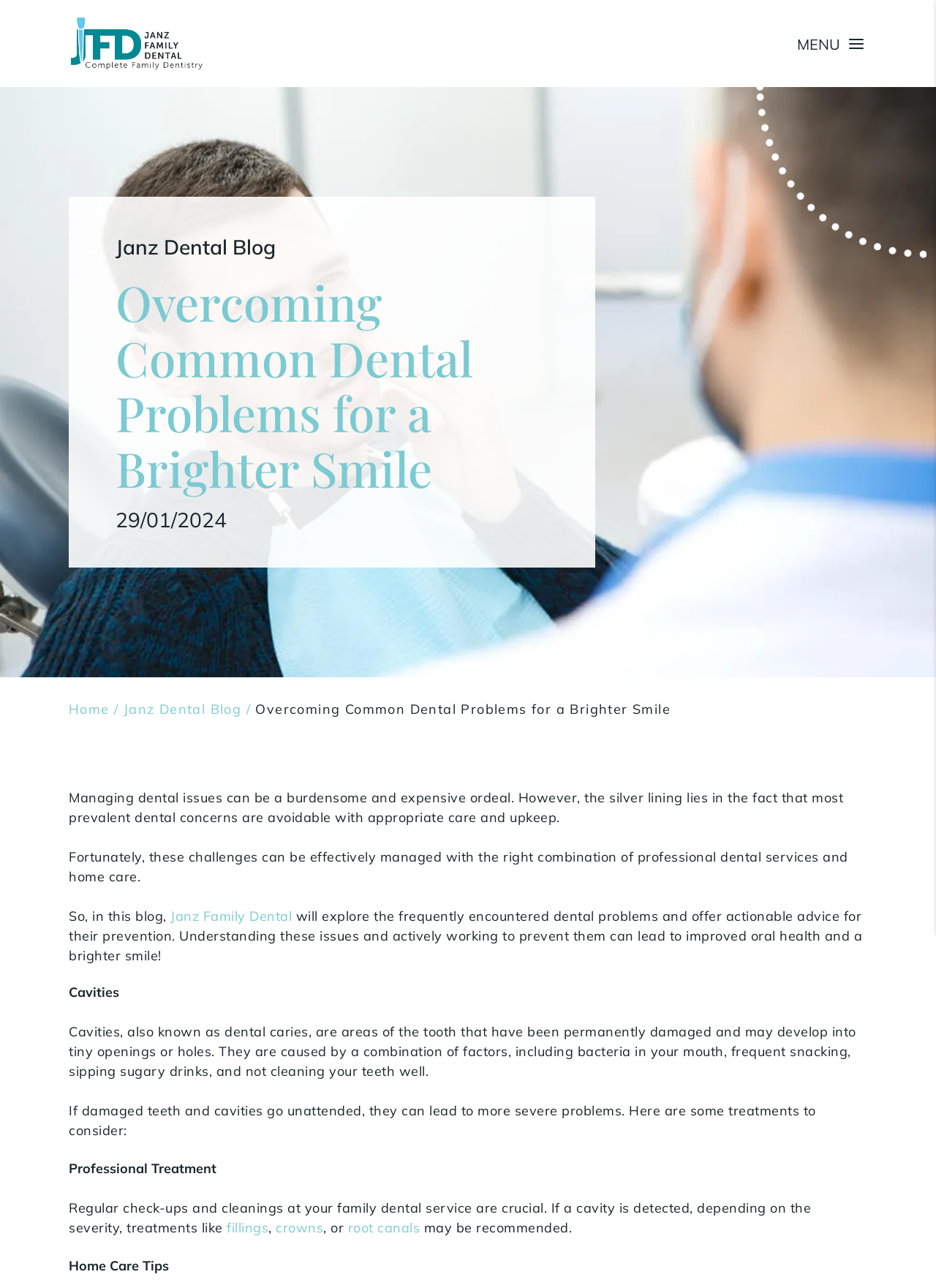Identify the coordinates of the bounding box for the element described below: "Janz Family Dental". Return the coordinates as four float numbers between 0 and 1: [left, top, right, bottom].

[0.182, 0.705, 0.312, 0.718]